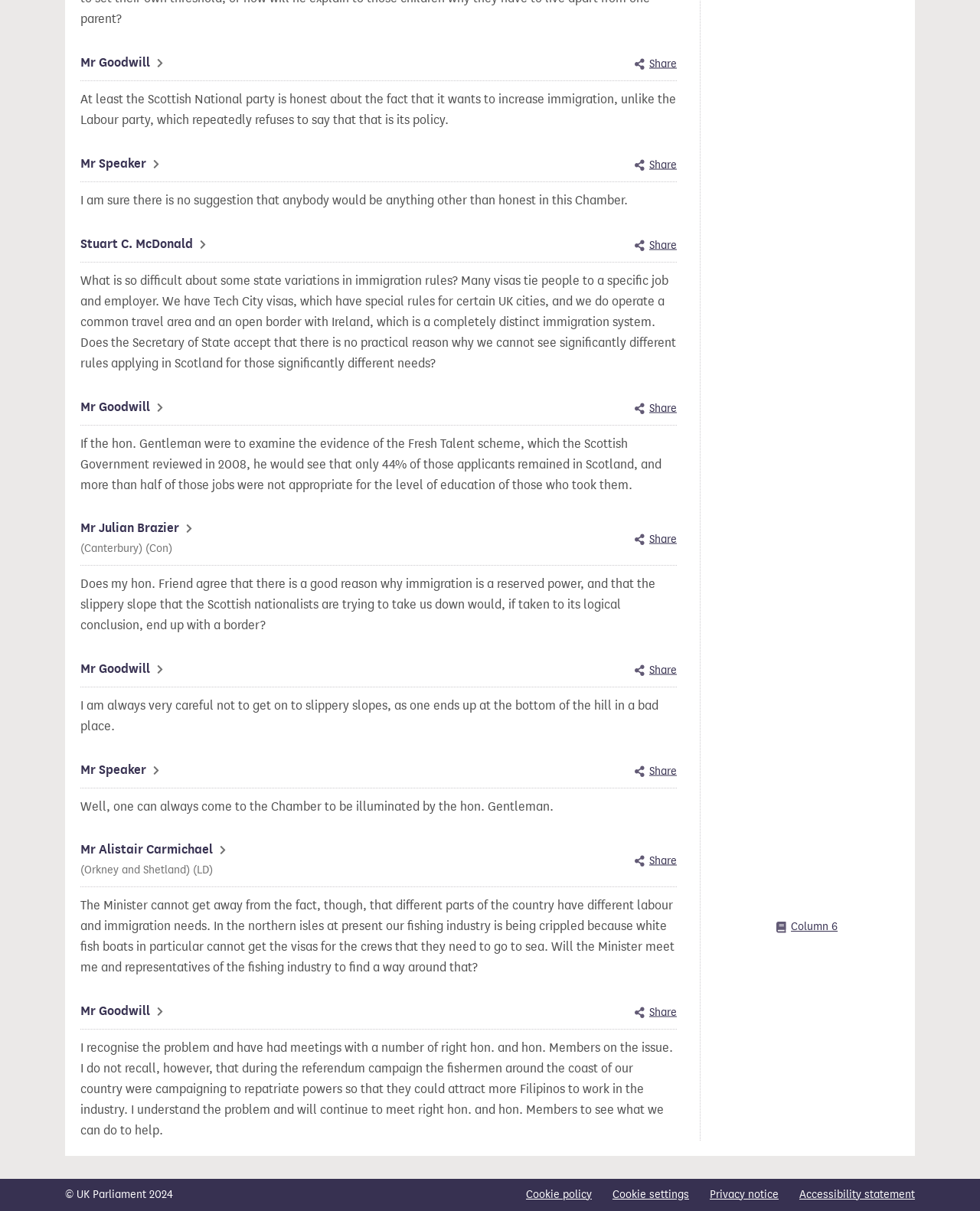Who is speaking in the first contribution?
From the image, respond with a single word or phrase.

Mr Goodwill